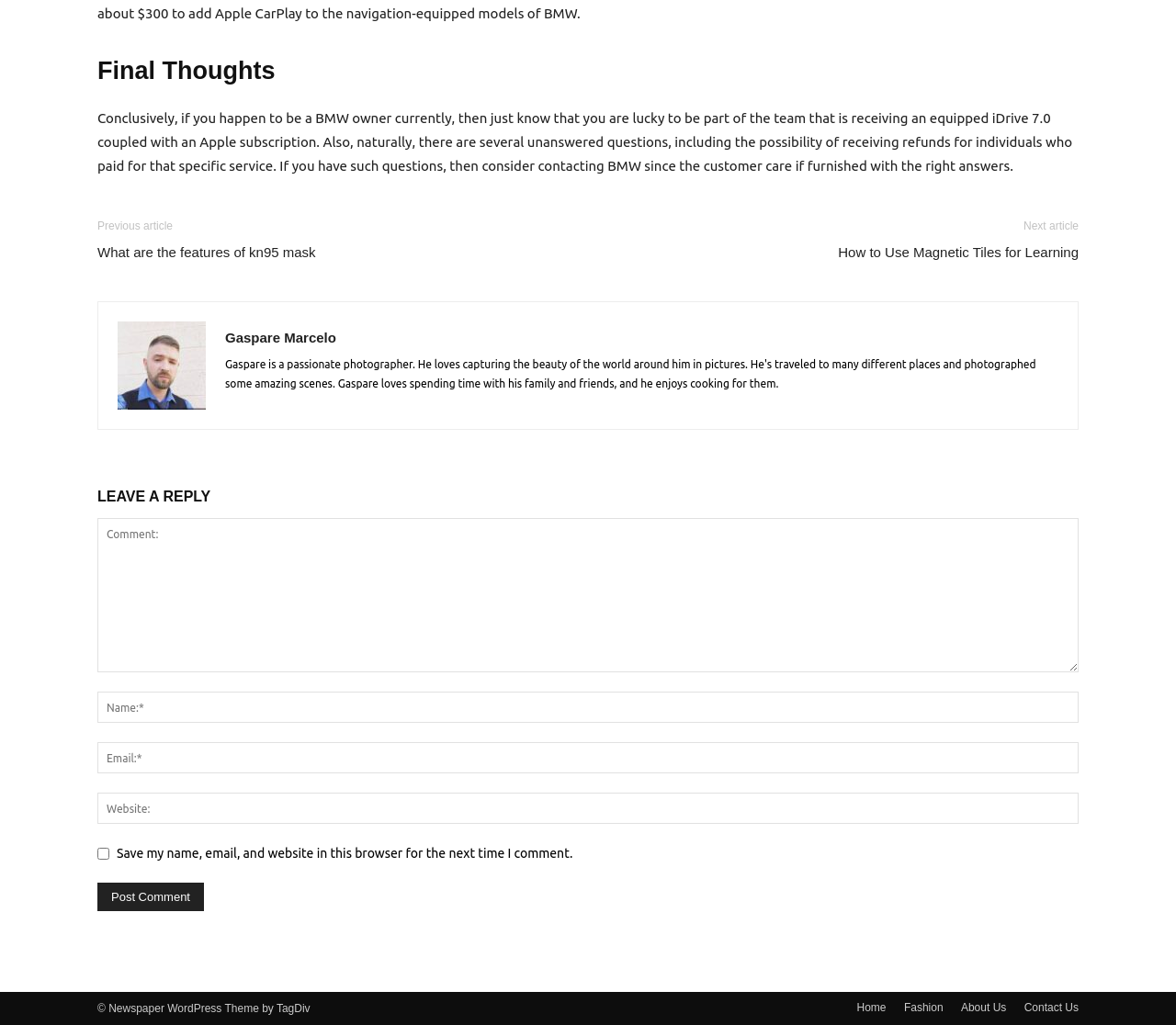Identify the coordinates of the bounding box for the element that must be clicked to accomplish the instruction: "Leave a reply".

[0.083, 0.471, 0.917, 0.499]